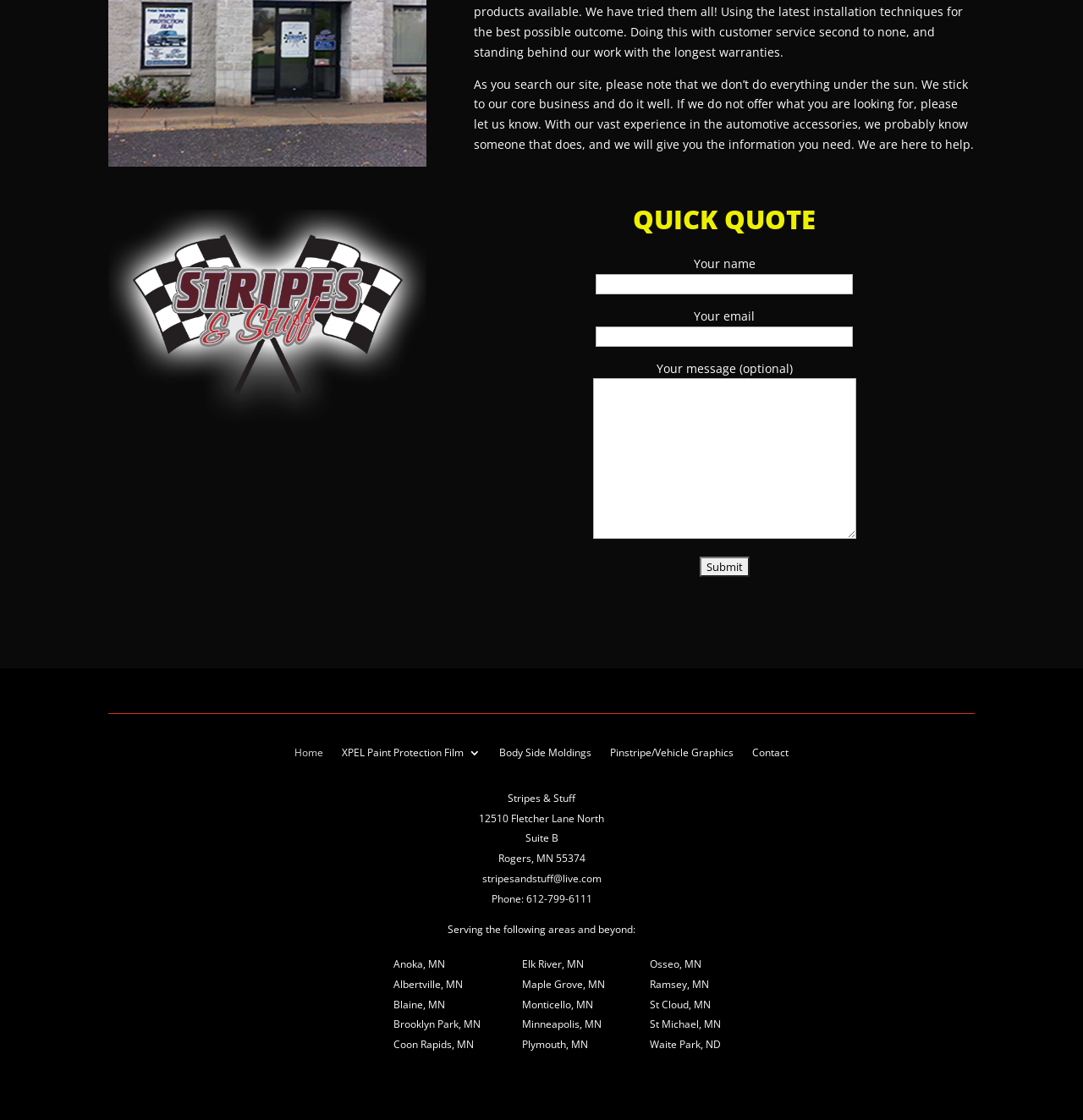Identify the bounding box coordinates for the UI element that matches this description: "Pinstripe/Vehicle Graphics".

[0.563, 0.667, 0.677, 0.684]